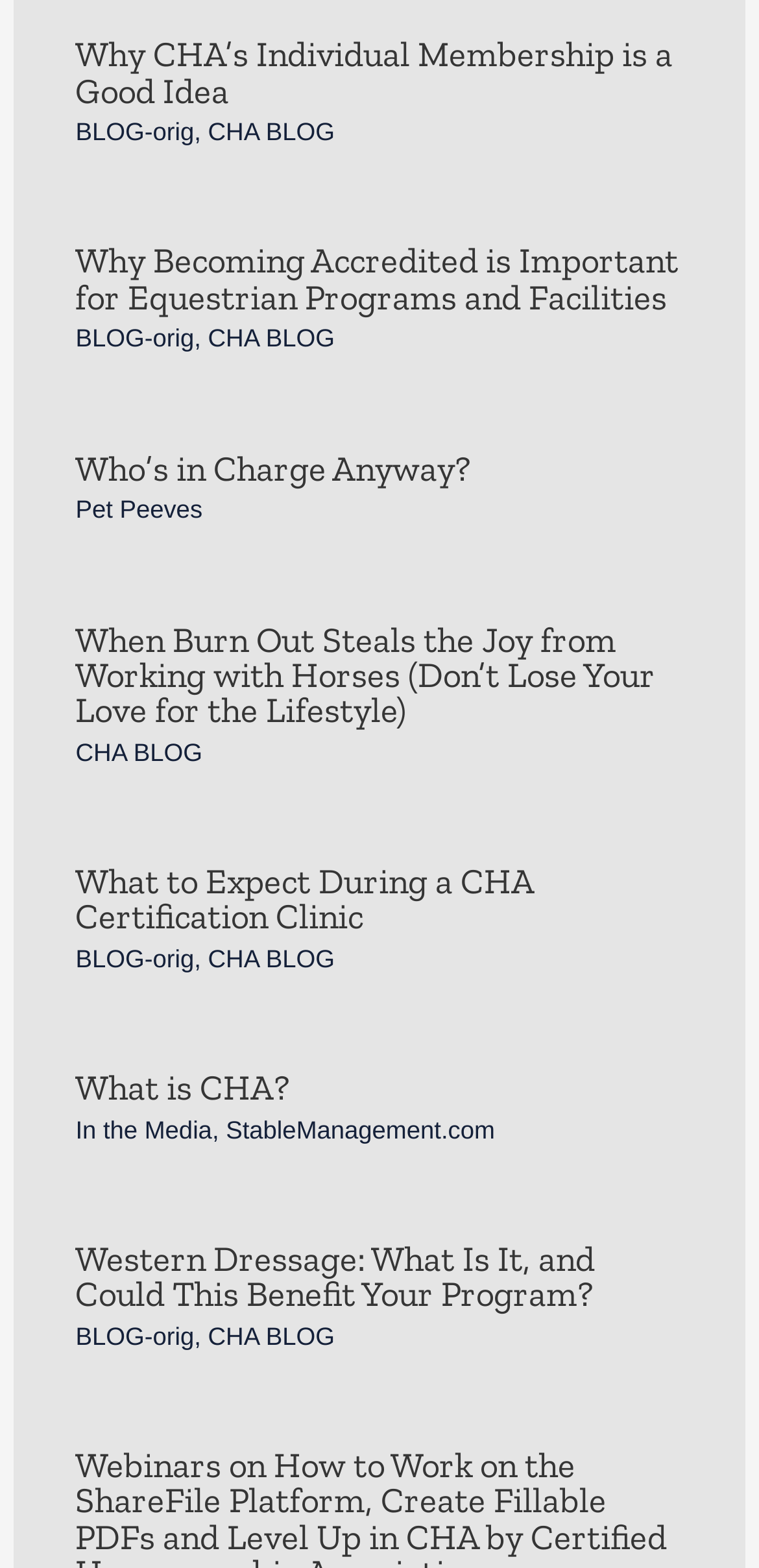Please find the bounding box coordinates of the element that must be clicked to perform the given instruction: "Visit the CHA BLOG page". The coordinates should be four float numbers from 0 to 1, i.e., [left, top, right, bottom].

[0.274, 0.075, 0.441, 0.093]